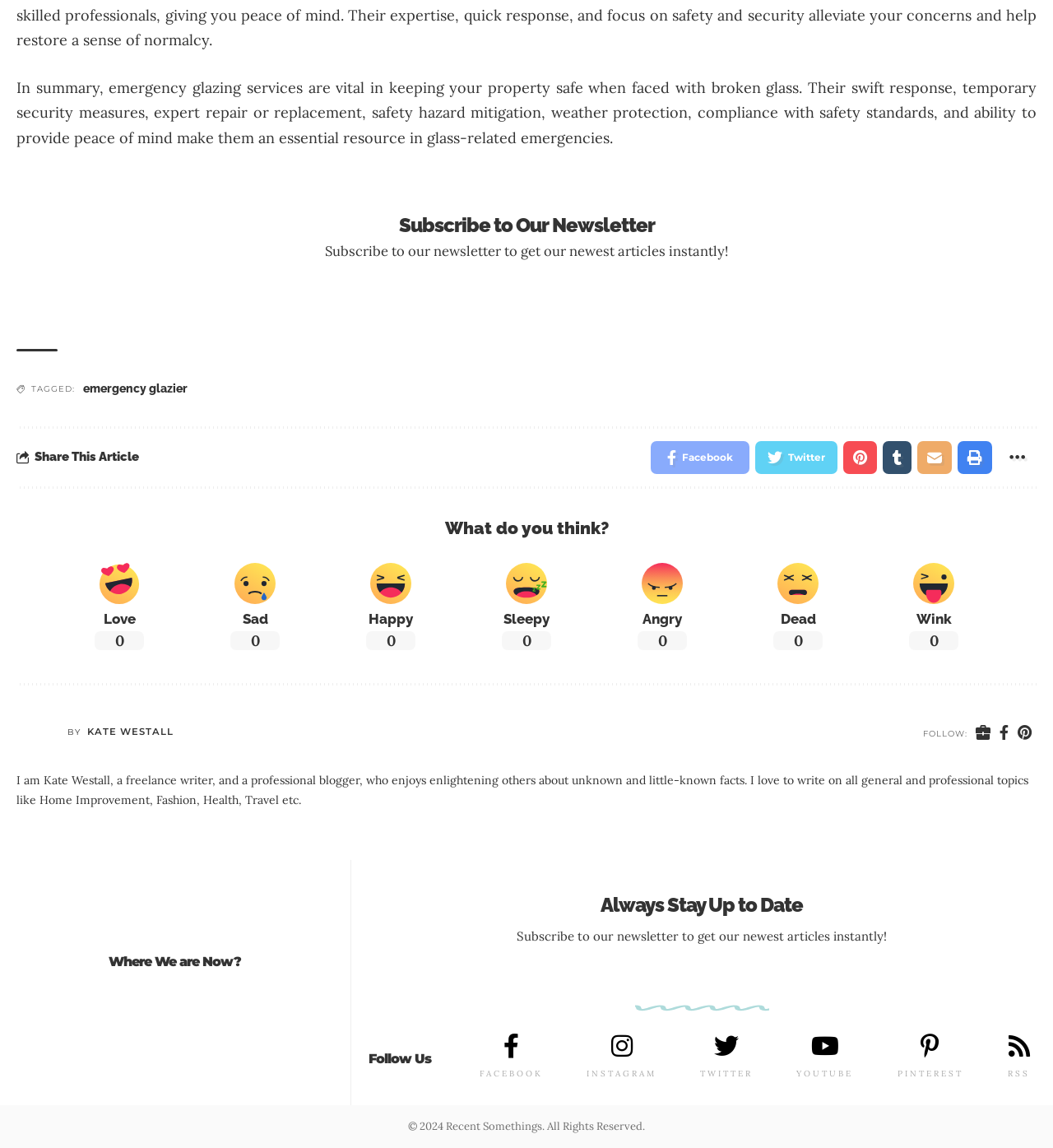Indicate the bounding box coordinates of the element that must be clicked to execute the instruction: "Share this article on Facebook". The coordinates should be given as four float numbers between 0 and 1, i.e., [left, top, right, bottom].

[0.618, 0.384, 0.712, 0.413]